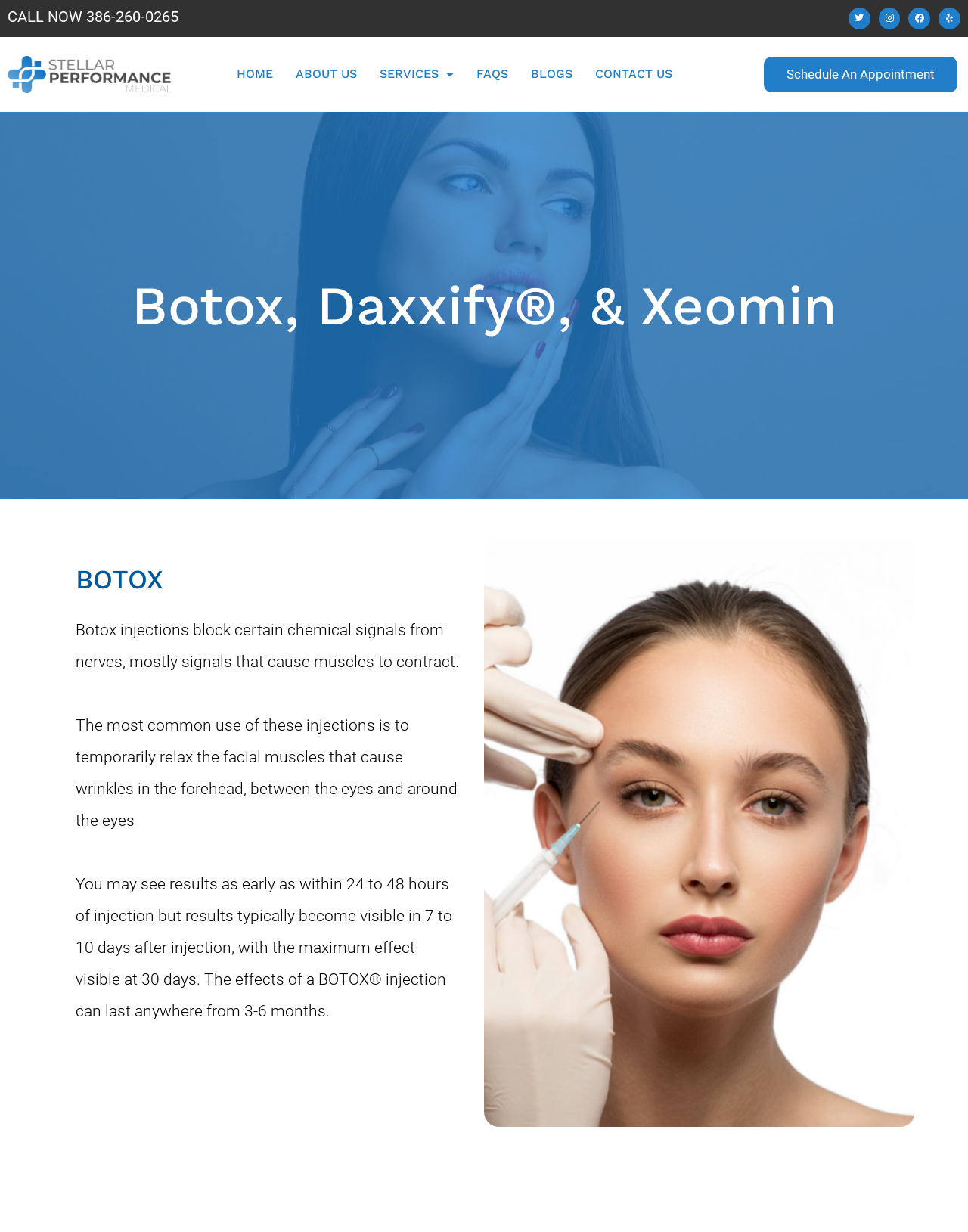Generate a thorough caption that explains the contents of the webpage.

The webpage is about Botox, Daxxify, and Xeomin, with a focus on Botox injections. At the top left, there is a "CALL NOW" link with a phone number, followed by social media links, including Twitter, Instagram, Facebook, and Yelp, aligned horizontally across the top right of the page. 

Below the social media links, there is a navigation menu with links to "HOME", "ABOUT US", "SERVICES", "FAQS", "BLOGS", and "CONTACT US", arranged horizontally across the page. The "SERVICES" link has a dropdown menu.

In the main content area, there is a large heading "Botox, Daxxify®, & Xeomin" followed by a smaller heading "BOTOX". Below the headings, there are three paragraphs of text that describe how Botox injections work, their common use, and the duration of their effects. The text is positioned in the center of the page, taking up most of the vertical space. 

At the top right, there is a "Schedule An Appointment" link.